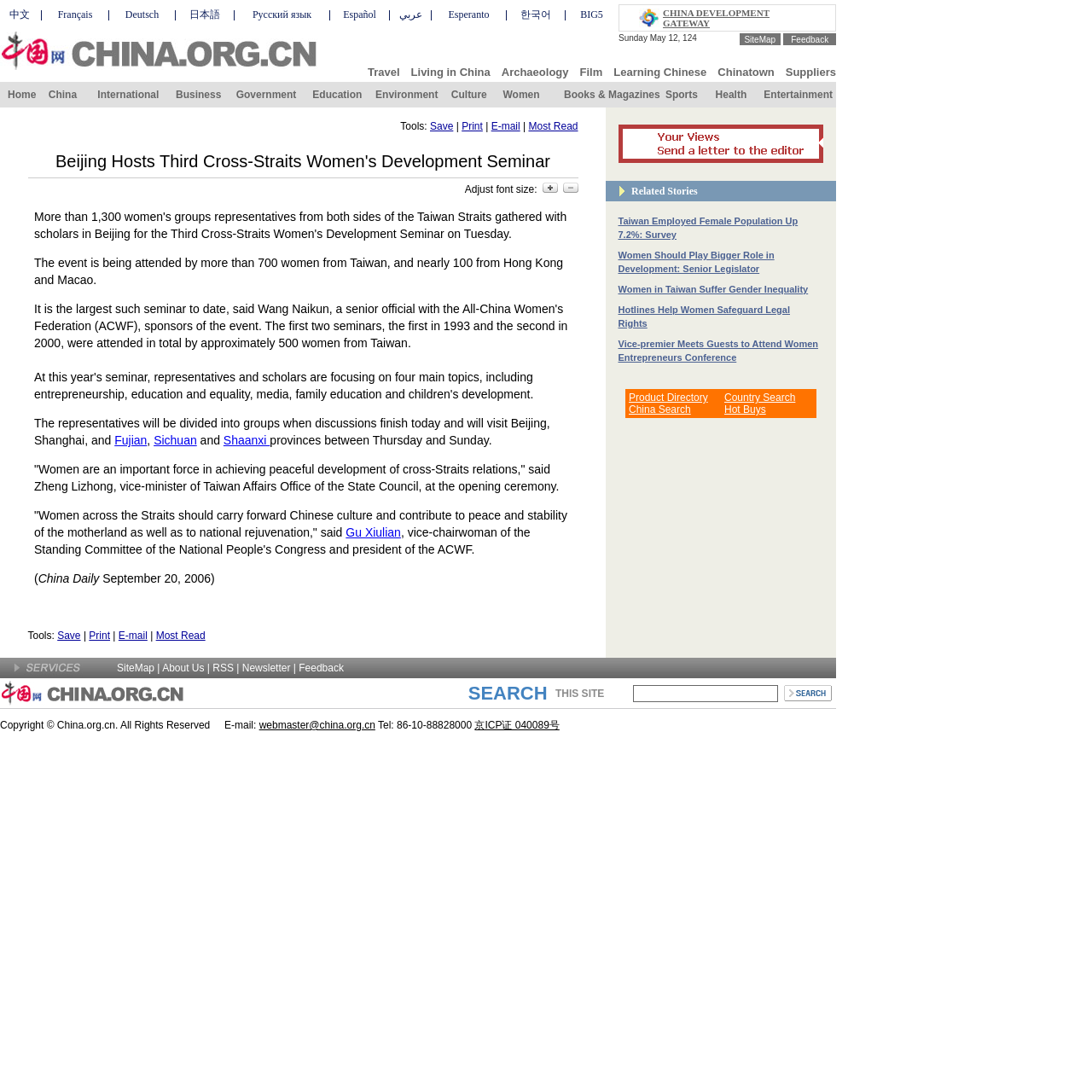Indicate the bounding box coordinates of the element that must be clicked to execute the instruction: "View SiteMap". The coordinates should be given as four float numbers between 0 and 1, i.e., [left, top, right, bottom].

[0.682, 0.032, 0.71, 0.04]